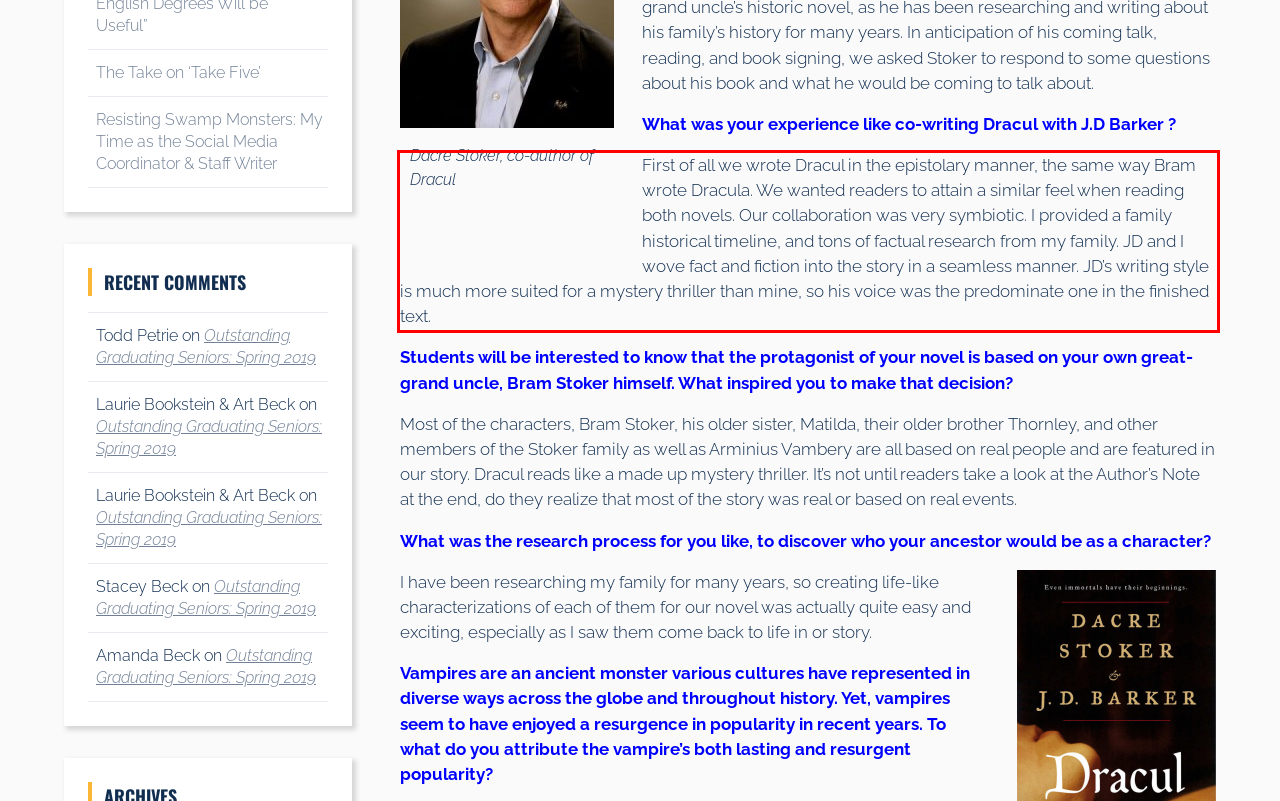Your task is to recognize and extract the text content from the UI element enclosed in the red bounding box on the webpage screenshot.

First of all we wrote Dracul in the epistolary manner, the same way Bram wrote Dracula. We wanted readers to attain a similar feel when reading both novels. Our collaboration was very symbiotic. I provided a family historical timeline, and tons of factual research from my family. JD and I wove fact and fiction into the story in a seamless manner. JD’s writing style is much more suited for a mystery thriller than mine, so his voice was the predominate one in the finished text.